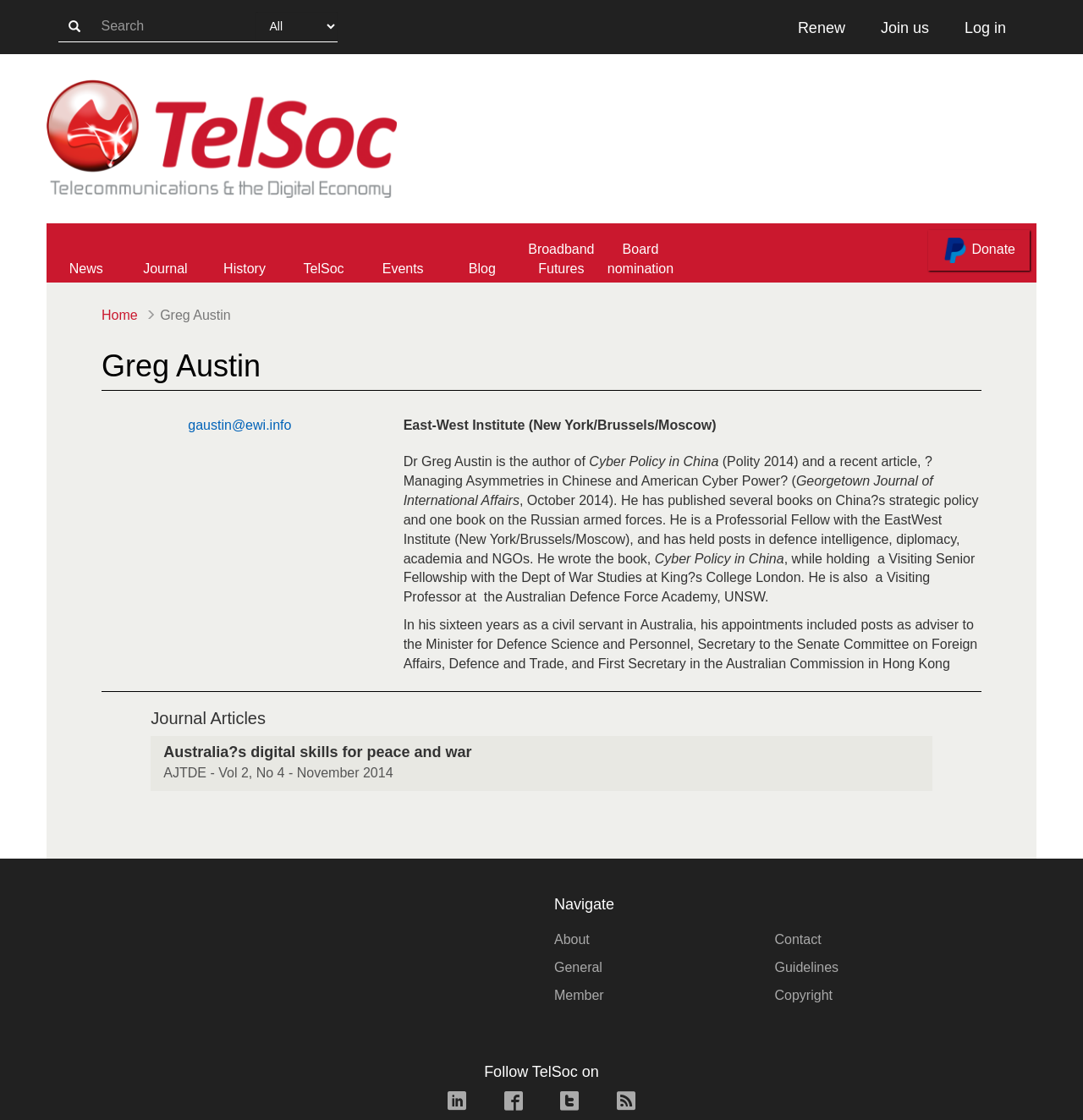Use a single word or phrase to answer the question: What is the name of the book written by the author?

Cyber Policy in China